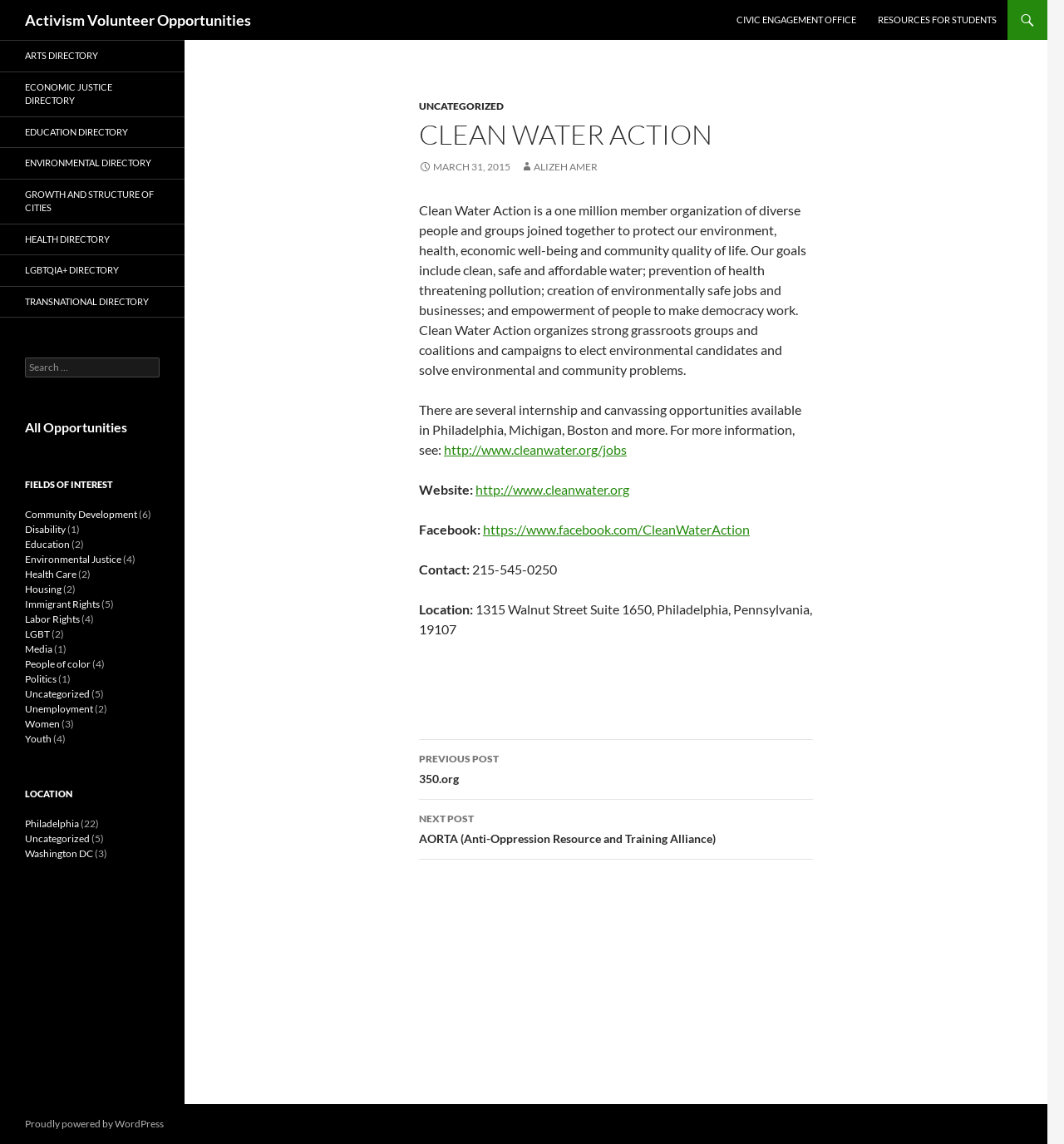Locate the bounding box for the described UI element: "Proudly powered by WordPress". Ensure the coordinates are four float numbers between 0 and 1, formatted as [left, top, right, bottom].

[0.023, 0.977, 0.154, 0.988]